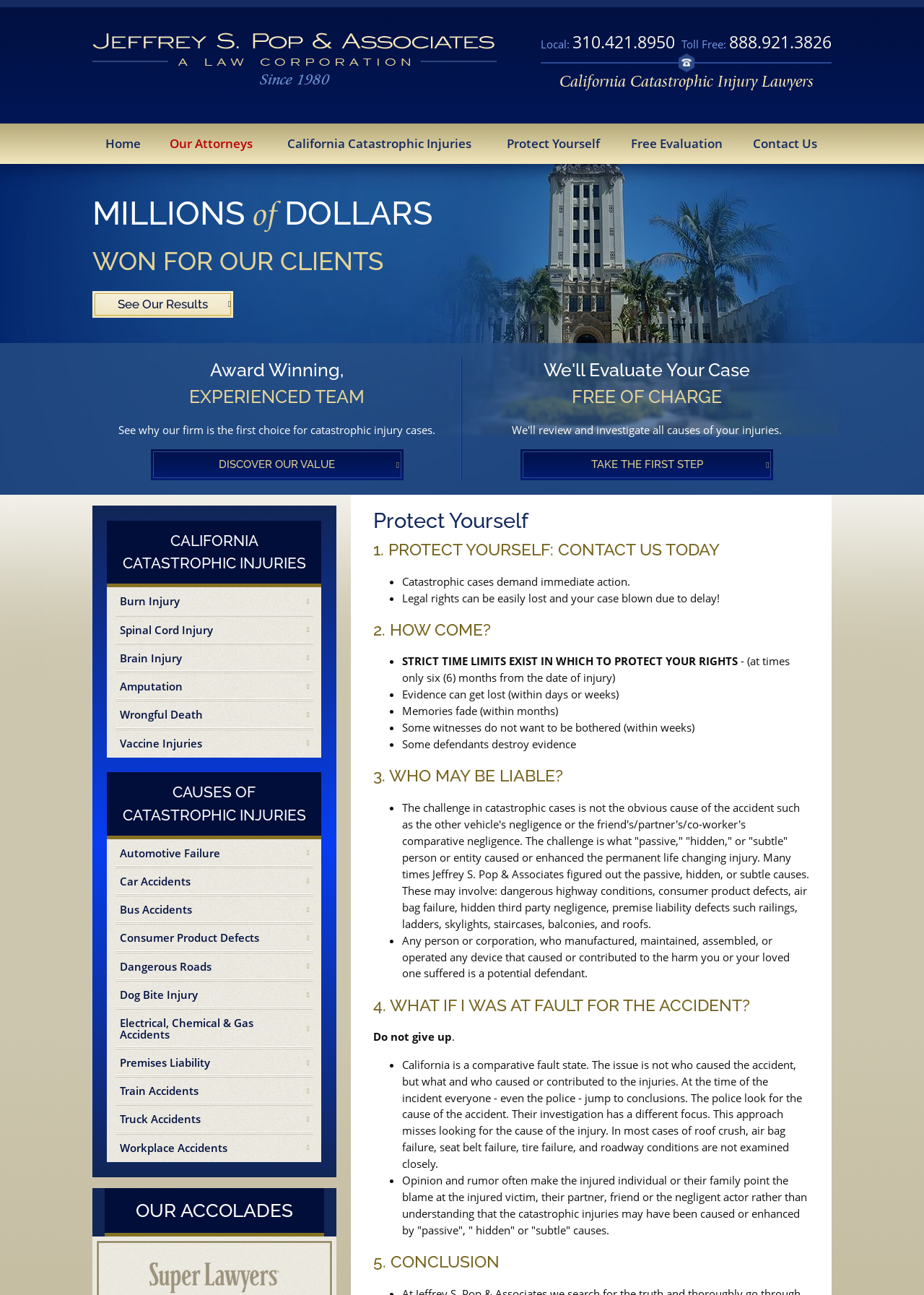Ascertain the bounding box coordinates for the UI element detailed here: "888.921.3826". The coordinates should be provided as [left, top, right, bottom] with each value being a float between 0 and 1.

[0.789, 0.023, 0.9, 0.041]